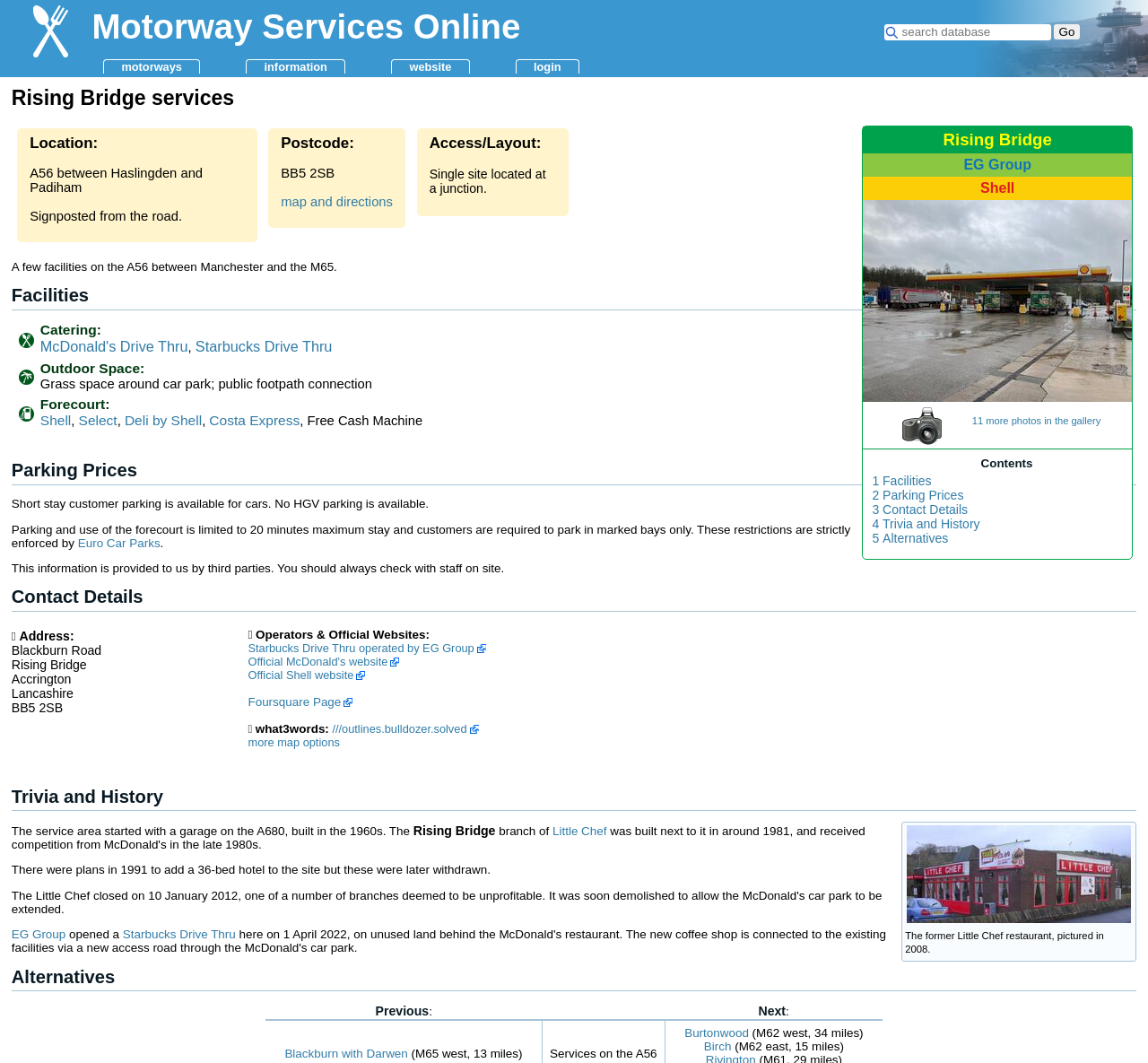Pinpoint the bounding box coordinates for the area that should be clicked to perform the following instruction: "Check facilities".

[0.01, 0.269, 0.99, 0.292]